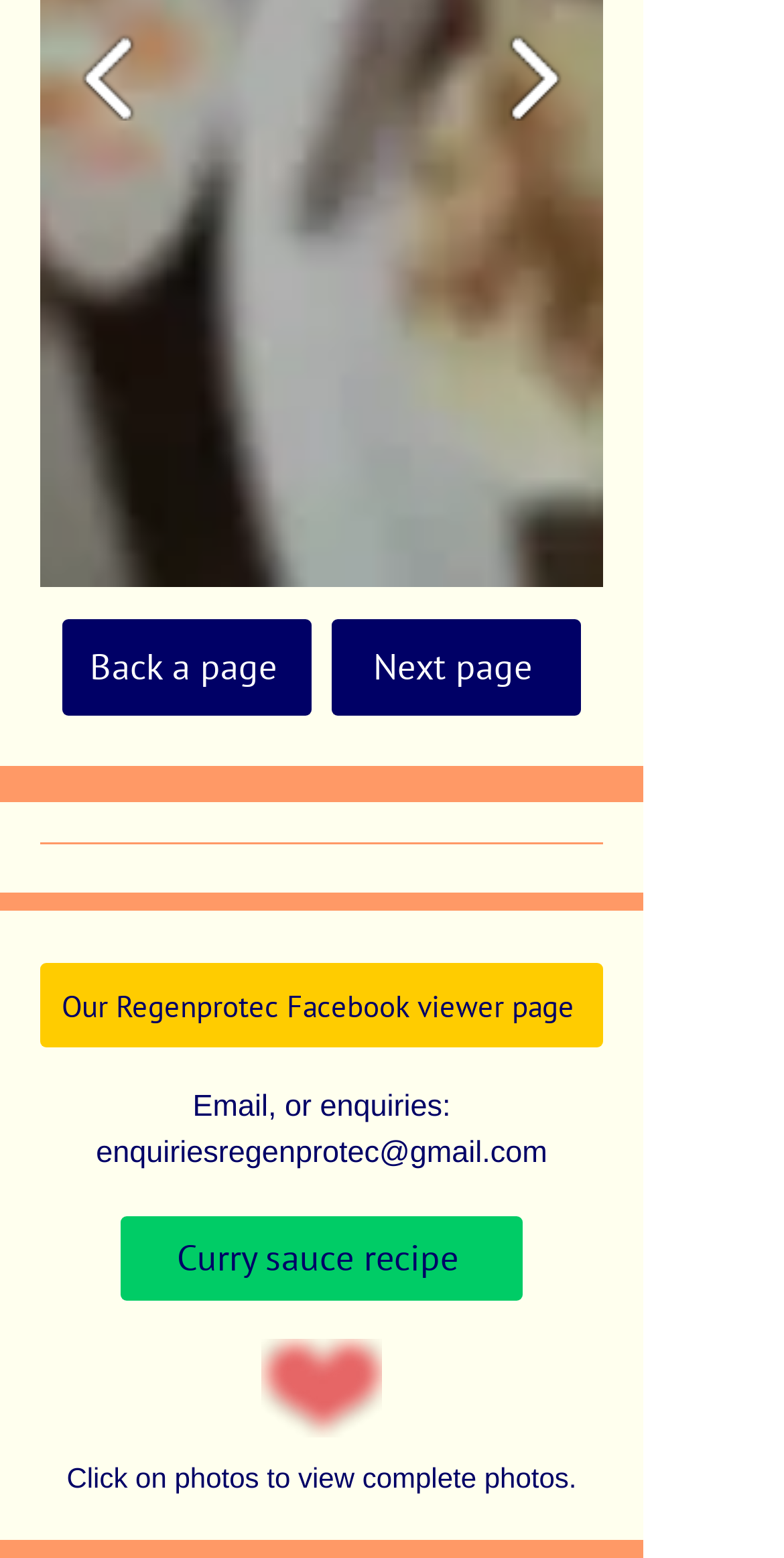Find the coordinates for the bounding box of the element with this description: "Next page".

[0.423, 0.397, 0.741, 0.459]